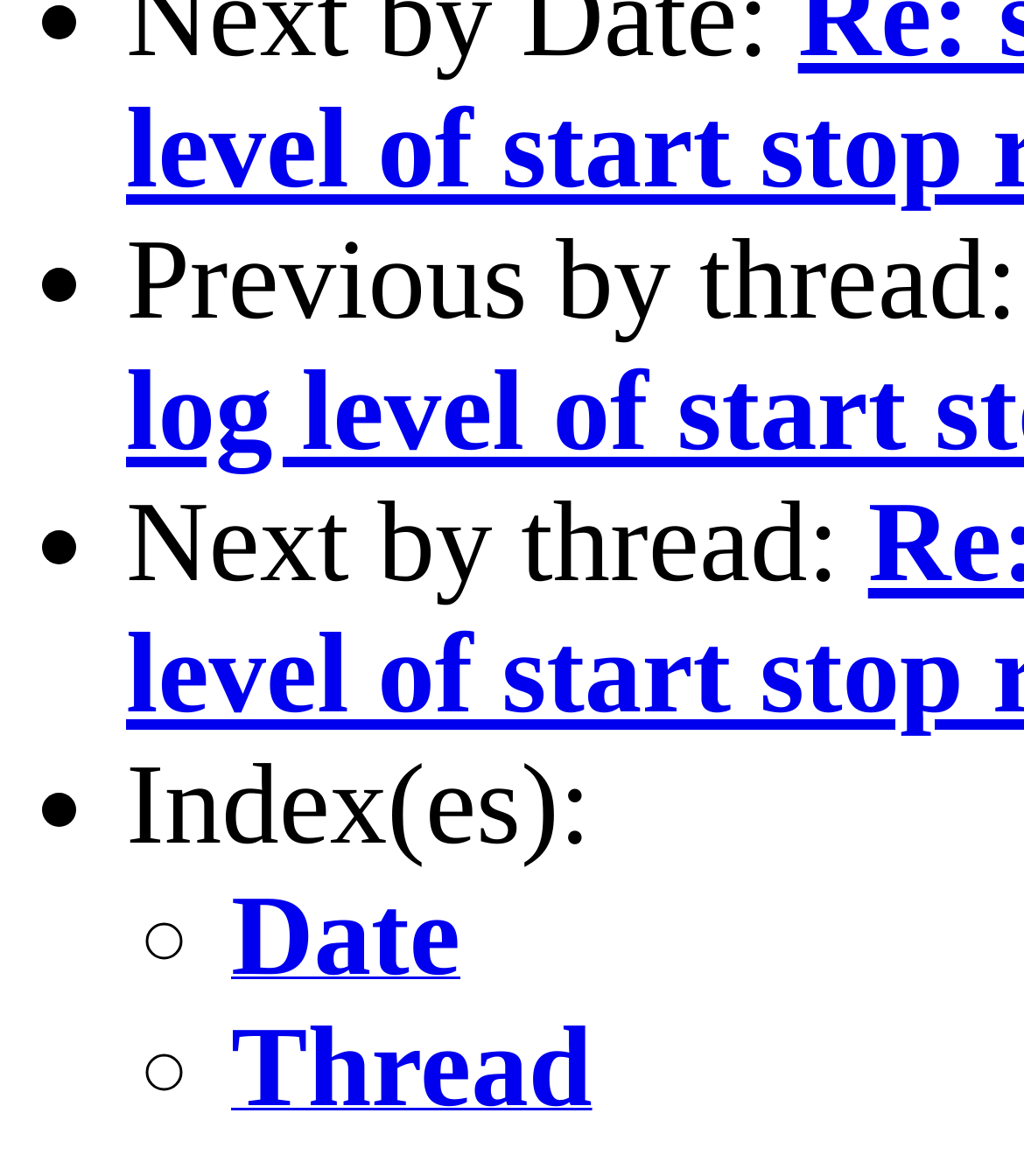Identify the bounding box coordinates for the UI element described as follows: Date. Use the format (top-left x, top-left y, bottom-right x, bottom-right y) and ensure all values are floating point numbers between 0 and 1.

[0.226, 0.799, 0.45, 0.837]